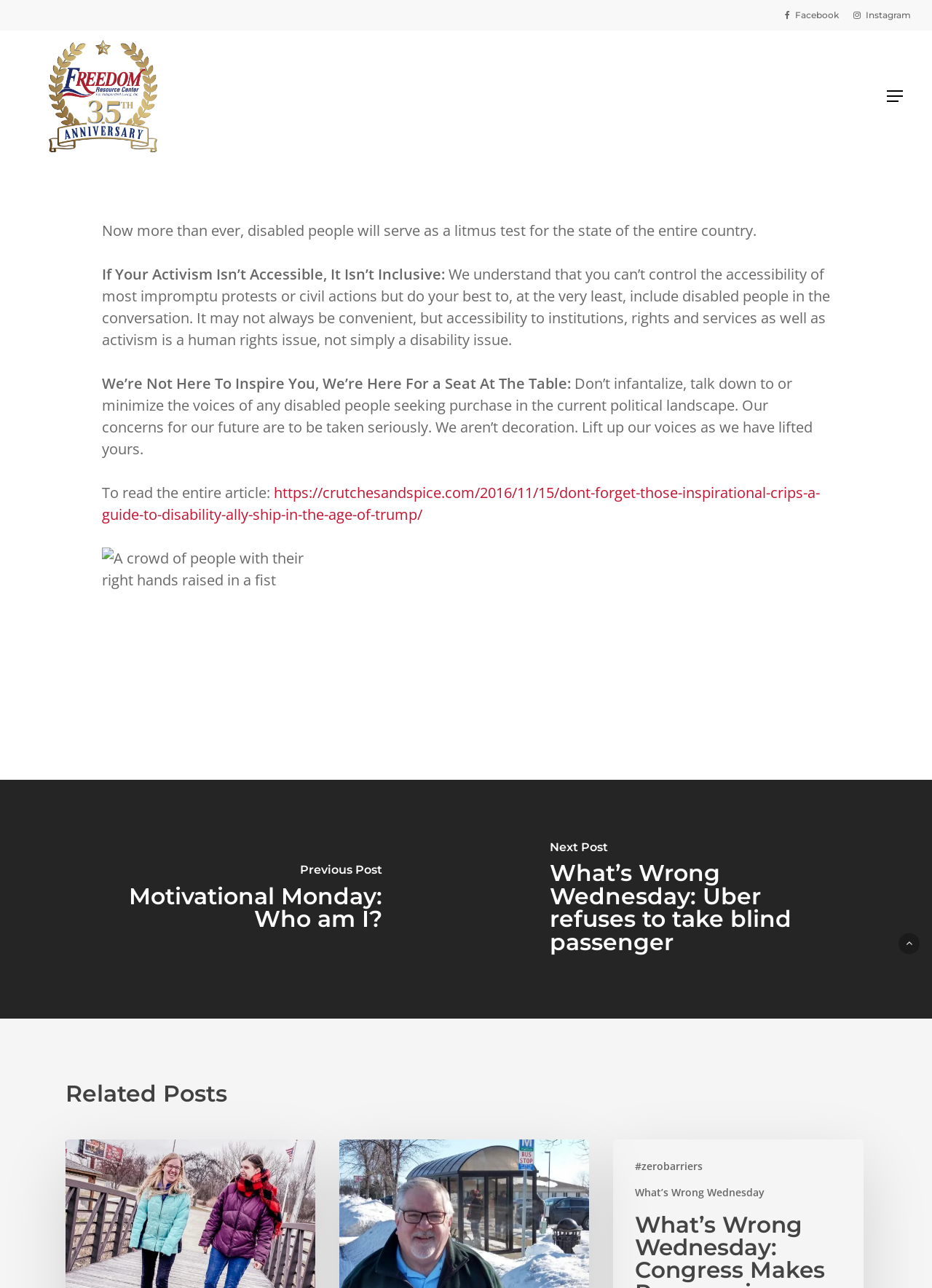Please locate the bounding box coordinates for the element that should be clicked to achieve the following instruction: "Go to the previous post". Ensure the coordinates are given as four float numbers between 0 and 1, i.e., [left, top, right, bottom].

[0.0, 0.605, 0.5, 0.791]